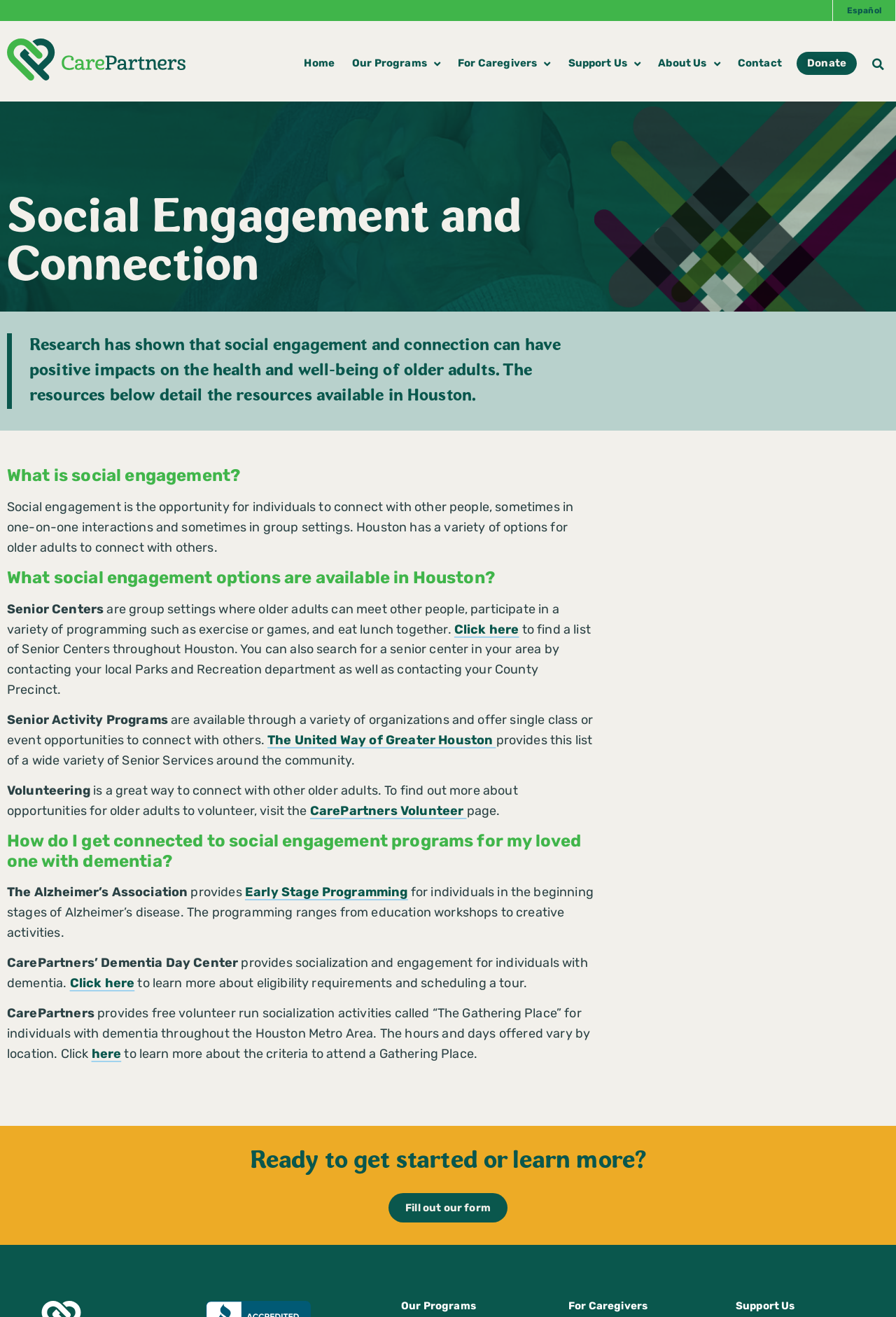What is social engagement?
Please use the image to deliver a detailed and complete answer.

According to the webpage, social engagement is defined as the opportunity for individuals to connect with other people, sometimes in one-on-one interactions and sometimes in group settings.